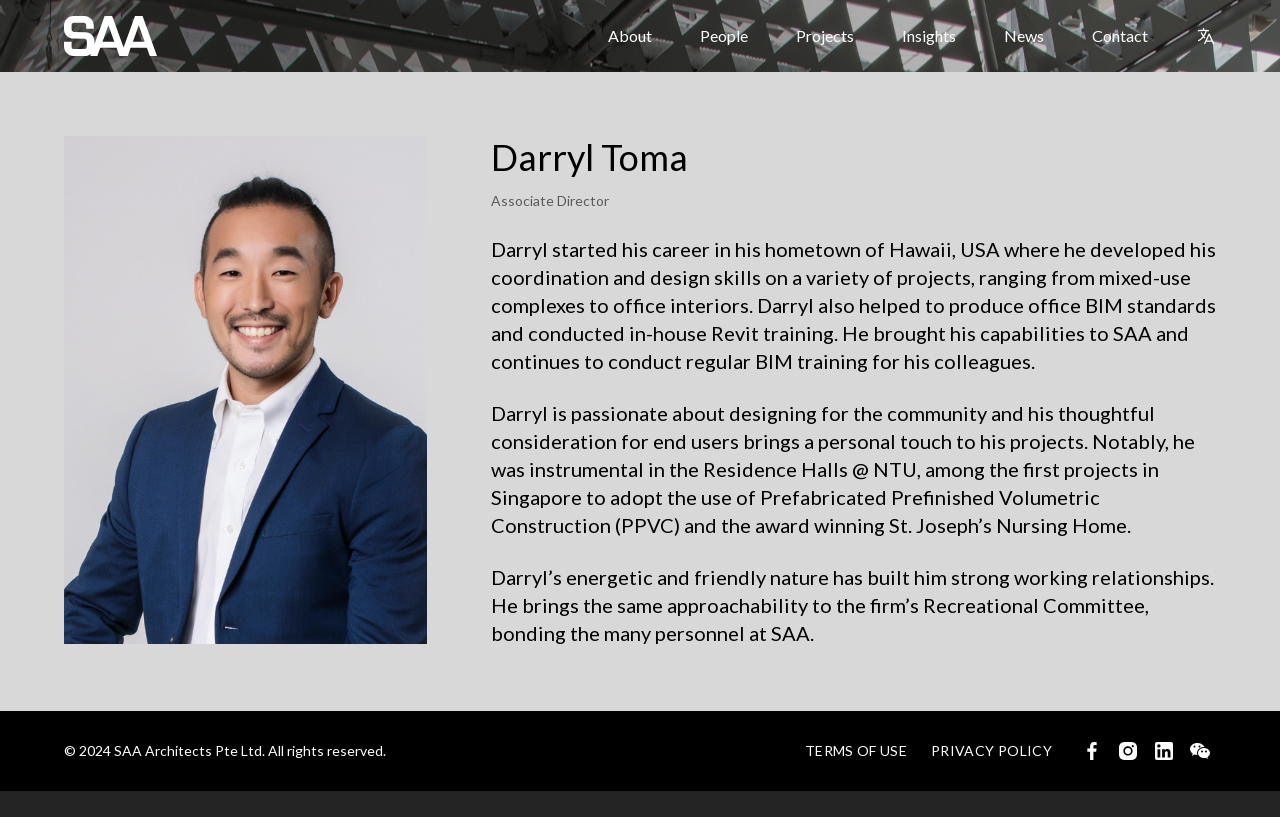Please identify the bounding box coordinates of the element's region that needs to be clicked to fulfill the following instruction: "Contact SAA Architects". The bounding box coordinates should consist of four float numbers between 0 and 1, i.e., [left, top, right, bottom].

[0.853, 0.0, 0.897, 0.088]